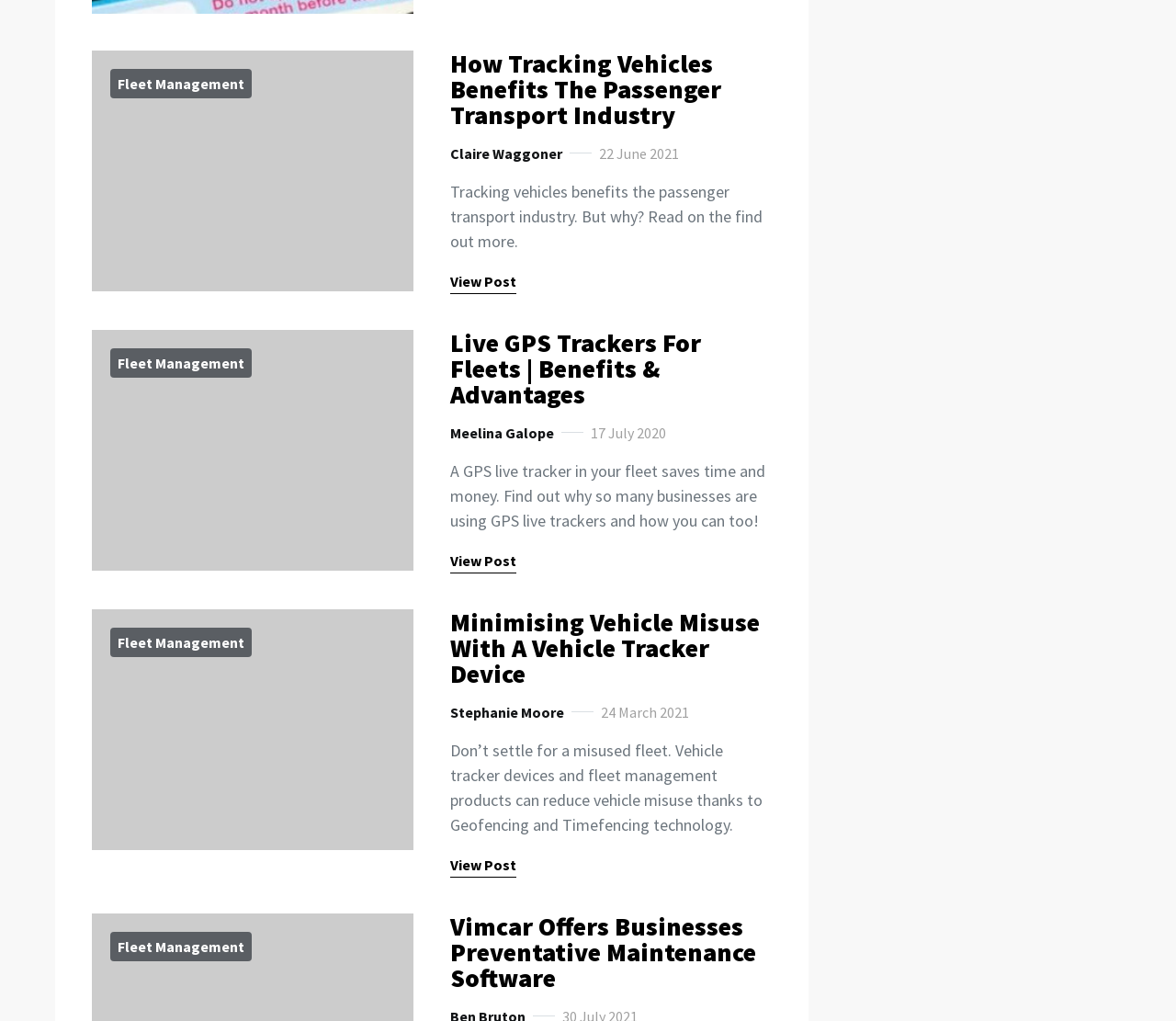Please specify the bounding box coordinates in the format (top-left x, top-left y, bottom-right x, bottom-right y), with all values as floating point numbers between 0 and 1. Identify the bounding box of the UI element described by: No comments

[0.109, 0.793, 0.191, 0.815]